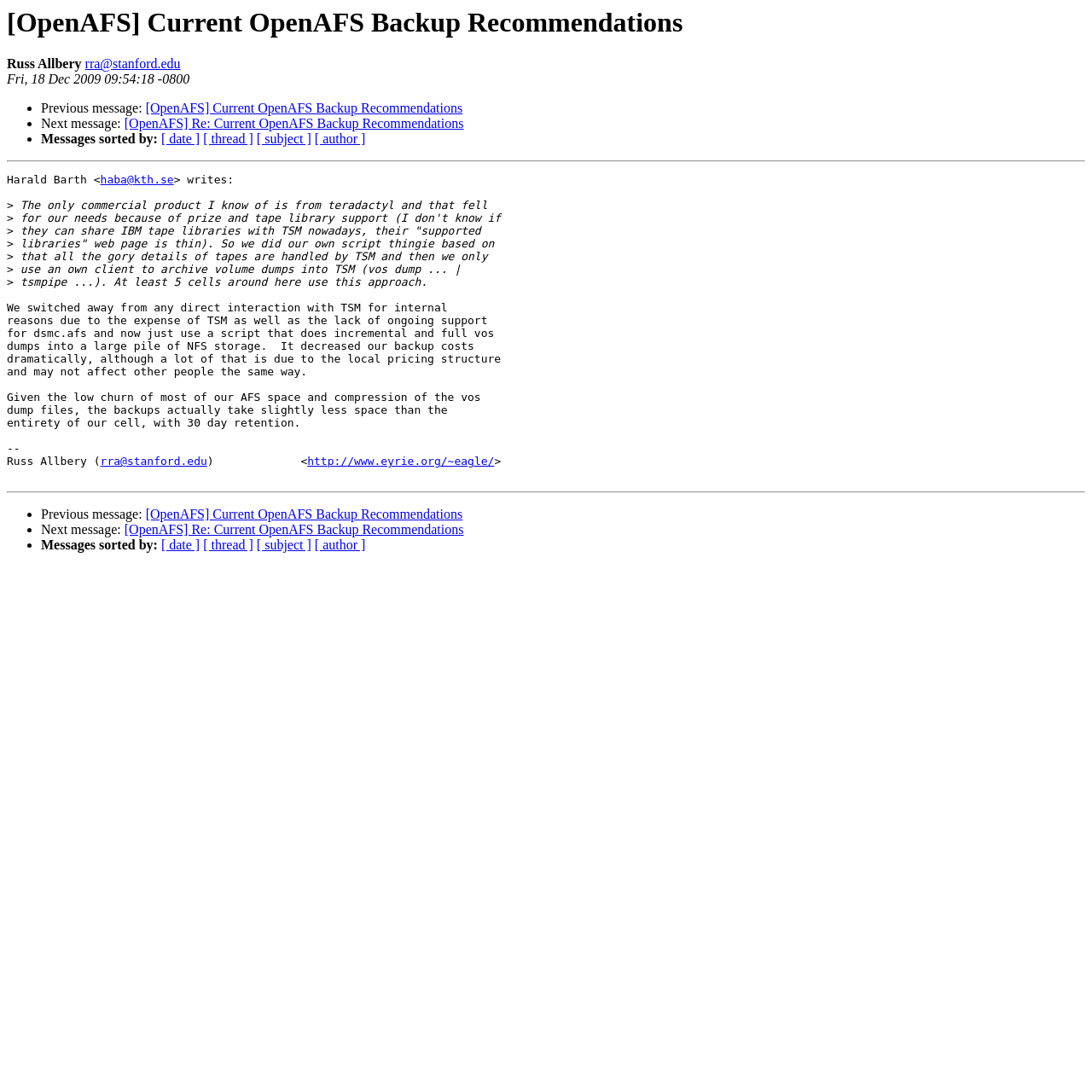Respond to the question below with a concise word or phrase:
What is the date of the message?

Fri, 18 Dec 2009 09:54:18 -0800